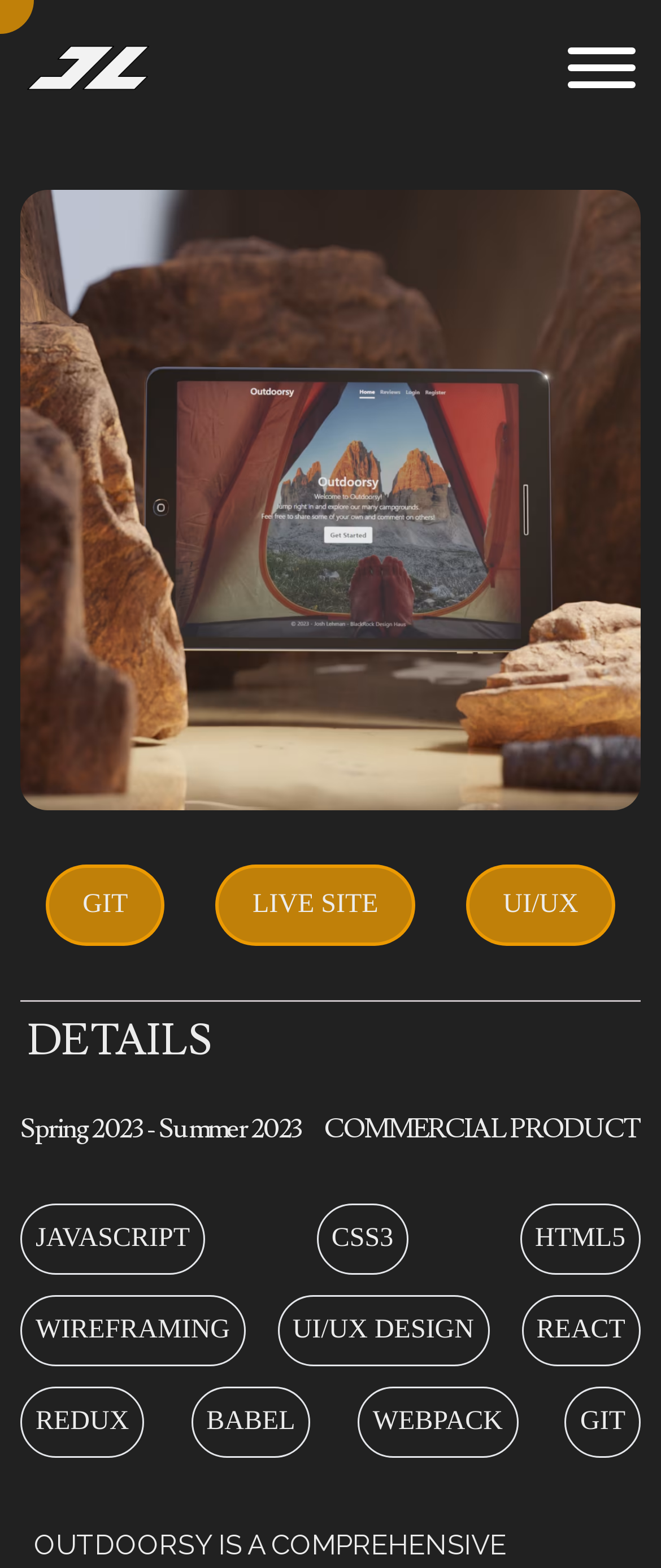How many navigation links are there?
Using the image as a reference, answer the question with a short word or phrase.

5